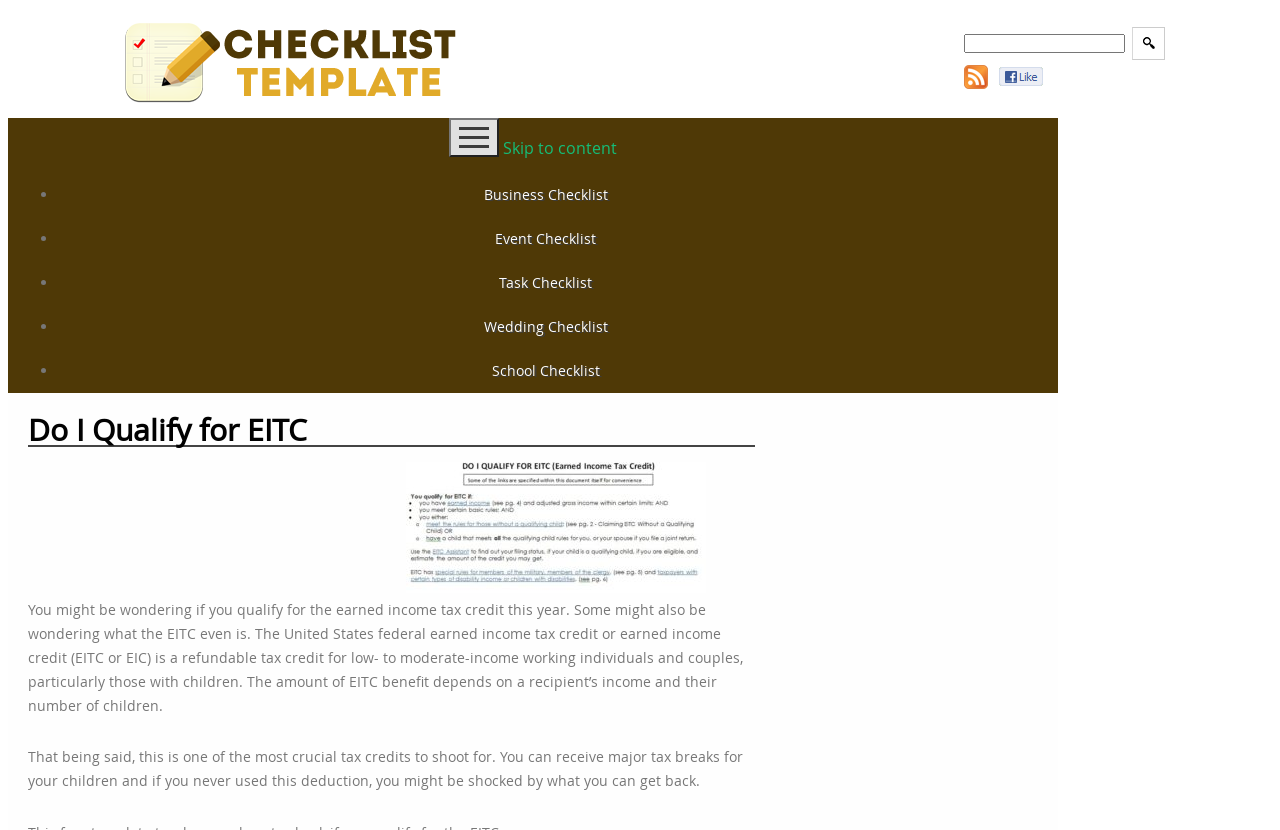Use a single word or phrase to answer the question:
What is the purpose of the EITC?

Refundable tax credit